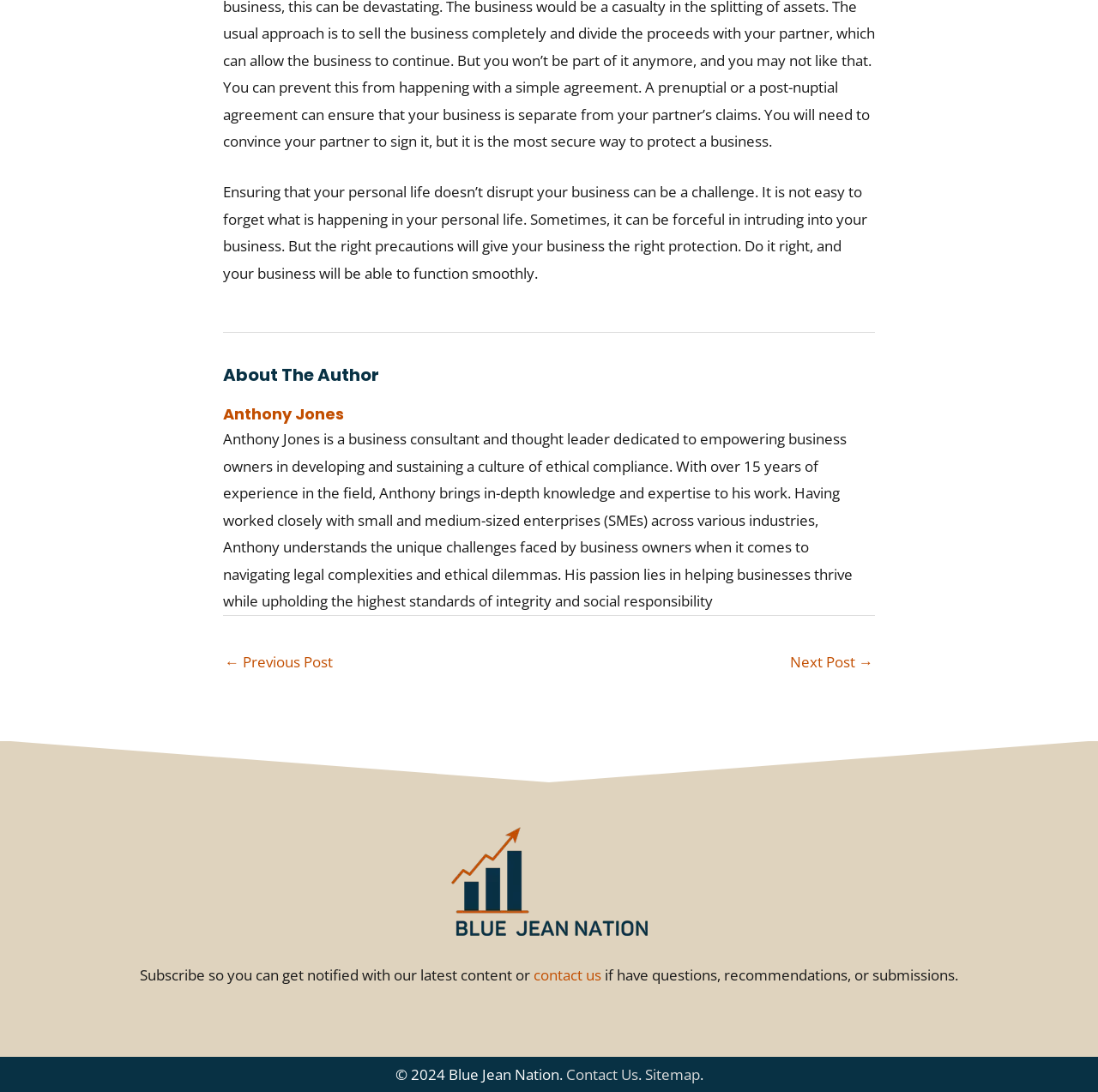Determine the bounding box coordinates for the area that needs to be clicked to fulfill this task: "Read about the author". The coordinates must be given as four float numbers between 0 and 1, i.e., [left, top, right, bottom].

[0.203, 0.332, 0.797, 0.355]